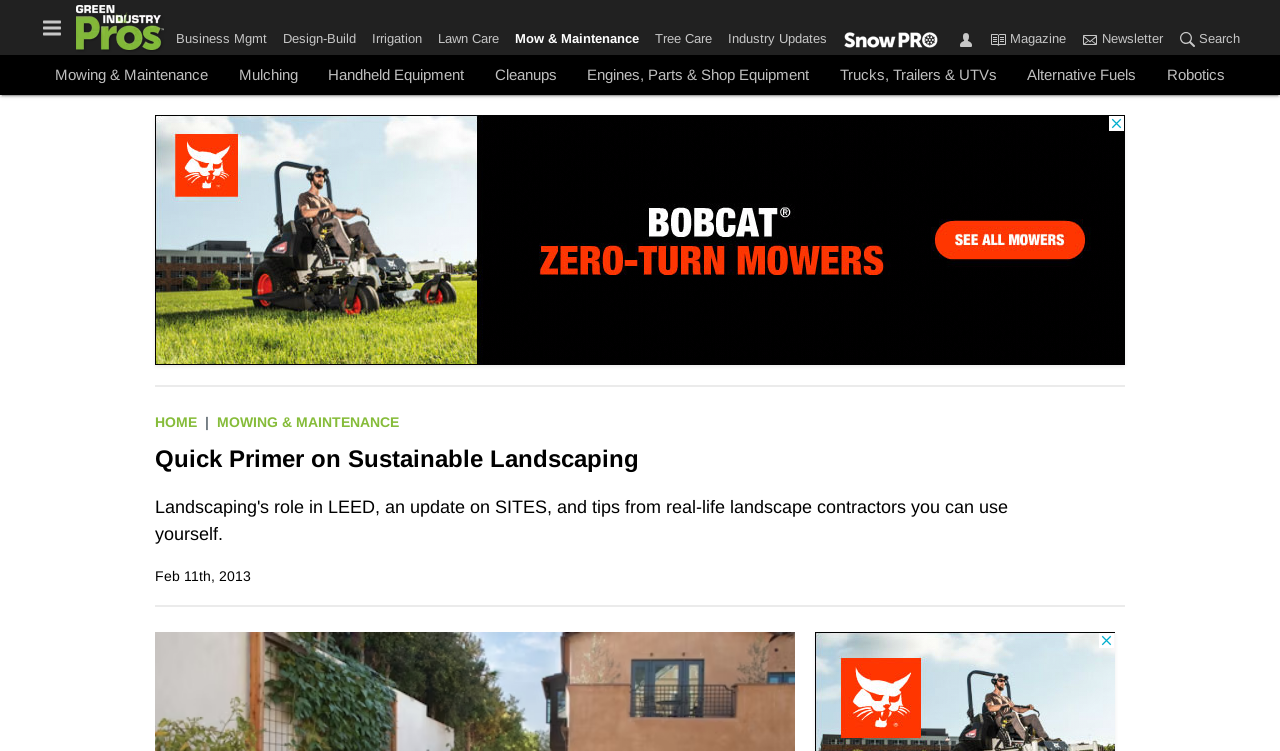Using the provided element description, identify the bounding box coordinates as (top-left x, top-left y, bottom-right x, bottom-right y). Ensure all values are between 0 and 1. Description: Trucks, Trailers & UTVs

[0.65, 0.084, 0.784, 0.116]